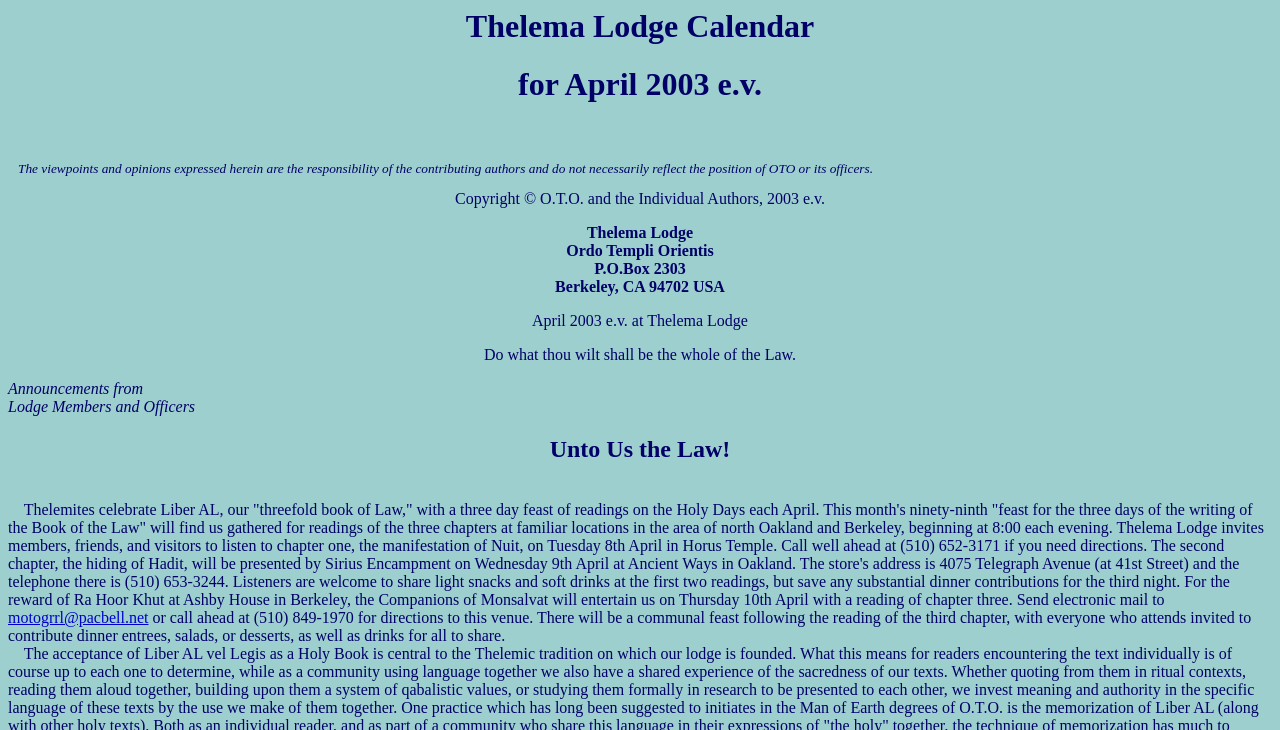Explain the webpage in detail.

The webpage is a calendar for Thelema Lodge in April 2003. At the top, there is a heading that reads "Thelema Lodge Calendar" followed by a subheading "for April 2003 e.v." Below these headings, there is a block of whitespace, and then a disclaimer text stating that the viewpoints expressed on the page are those of the contributing authors and do not necessarily reflect the position of OTO or its officers.

Further down, there is a copyright notice stating that the content is copyrighted by O.T.O. and the individual authors in 2003. On the right side of the page, there is a block of text that lists the contact information for Thelema Lodge, including its name, organization name, address, and phone number.

Below the contact information, there is a quote "Do what thou wilt shall be the whole of the Law." followed by an announcement section. The announcement section starts with a heading "Unto Us the Law!" and then lists a series of events celebrating Liber AL, a three-day feast of readings on the Holy Days each April. The events are described in detail, including the dates, locations, and times, as well as contact information for directions and RSVPs.

Throughout the page, there are no images, but there are several blocks of text with varying font sizes and styles, indicating headings and subheadings. The overall layout is organized, with clear sections and whitespace separating the different blocks of text.